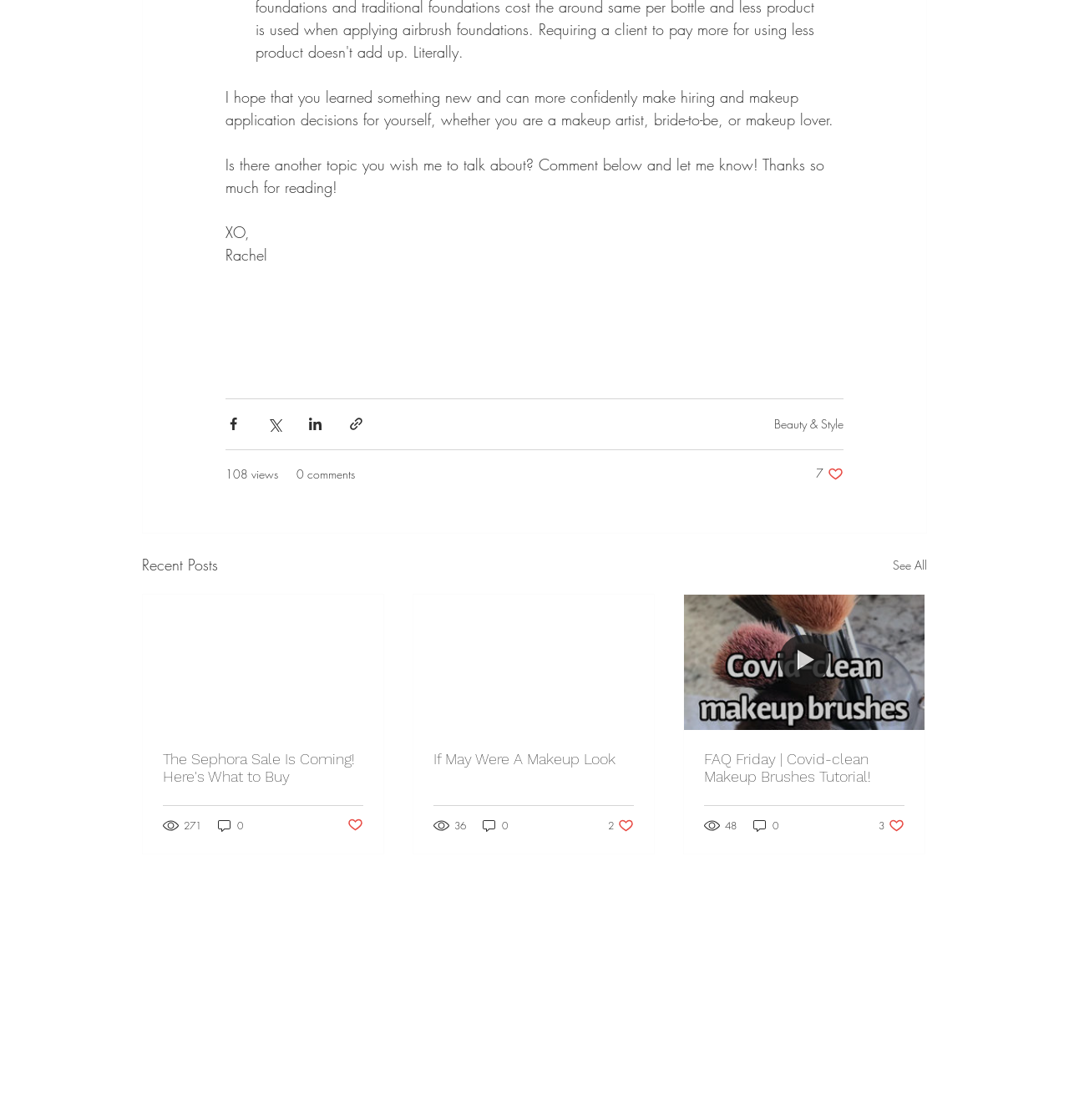How many likes does the third article have?
Give a comprehensive and detailed explanation for the question.

The number of likes for the third article is mentioned below the article title, where it says '3 likes. Post not marked as liked'.